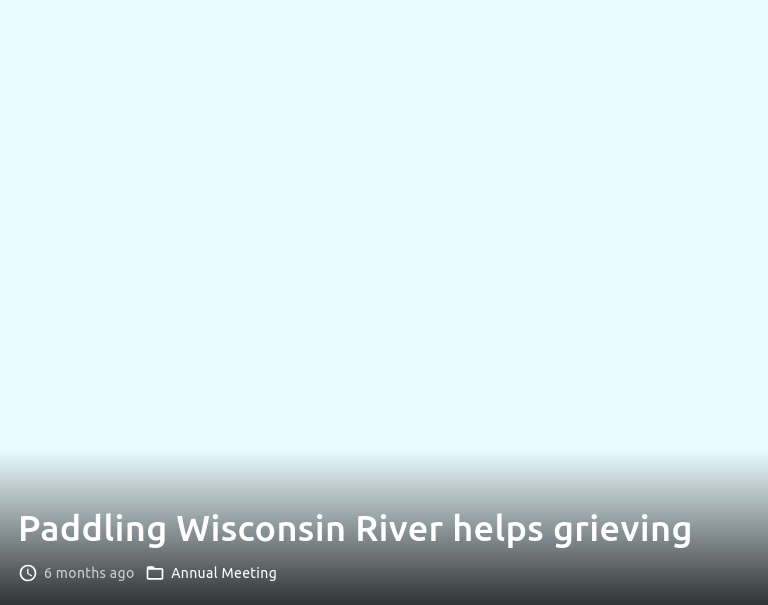Where is the activity taking place?
Please give a detailed answer to the question using the information shown in the image.

The image depicts an activity centered around the Wisconsin River, which is a specific location where the event or discussion is occurring.